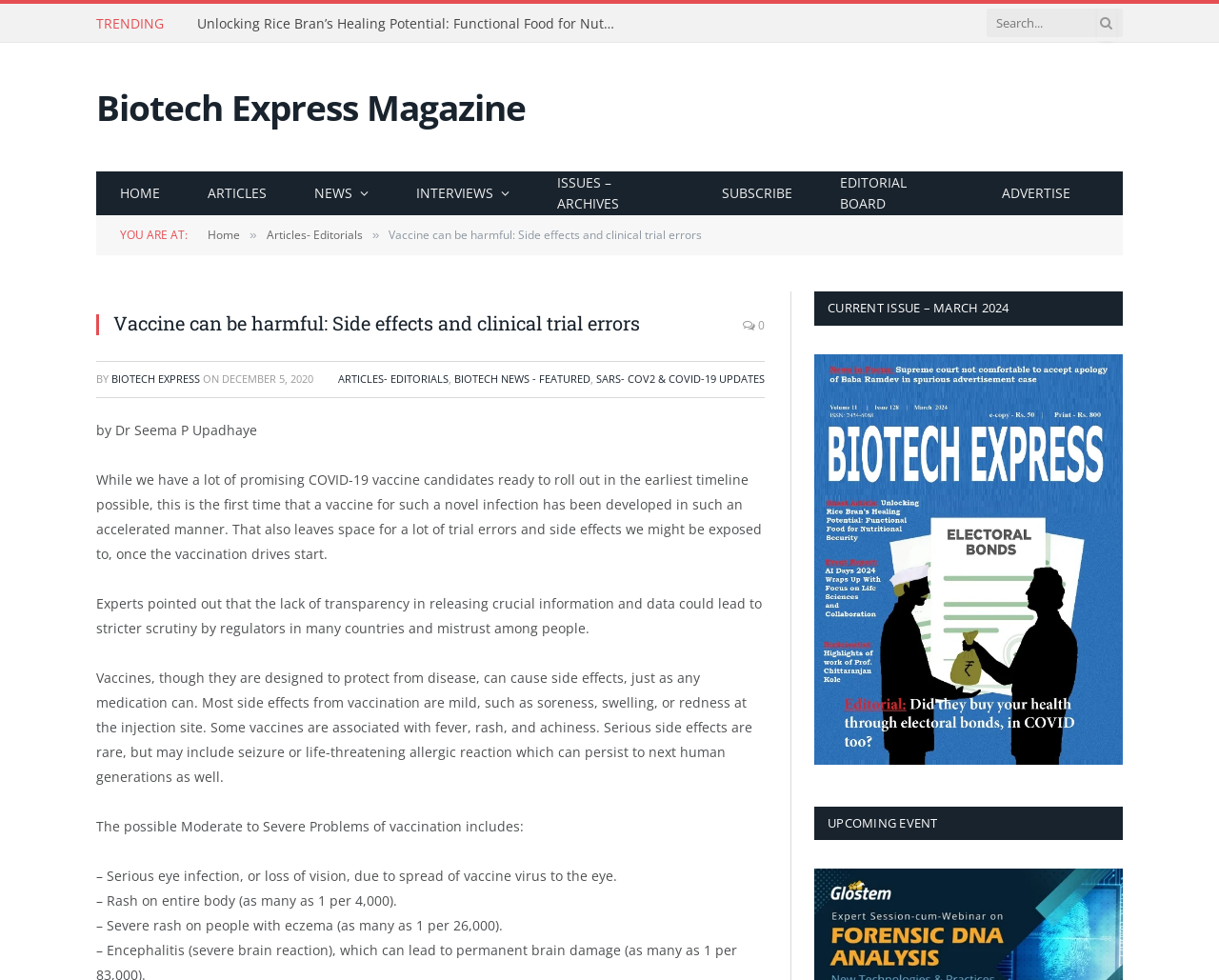Find and provide the bounding box coordinates for the UI element described with: "Subscribe".

[0.573, 0.175, 0.67, 0.22]